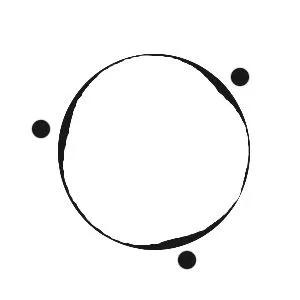Describe the important features and context of the image with as much detail as possible.

The image depicts a minimalist black and white illustration, featuring a central circular shape surrounded by three smaller black circles positioned along its periphery. This geometric design may symbolize unity, connection, or a philosophical representation of the concept of "Ubuntu," which emphasizes the importance of community and mutual support within humanity. The visual simplicity suggests a deeper meaning, resonating with themes of togetherness and shared existence. This aligns with the excerpt included in the context, reflecting on the essence of being human and the necessity of cooperation and sharing in society, as articulated by Vuyo Mnyantsi, a resident of Khayelitsha, South Africa.